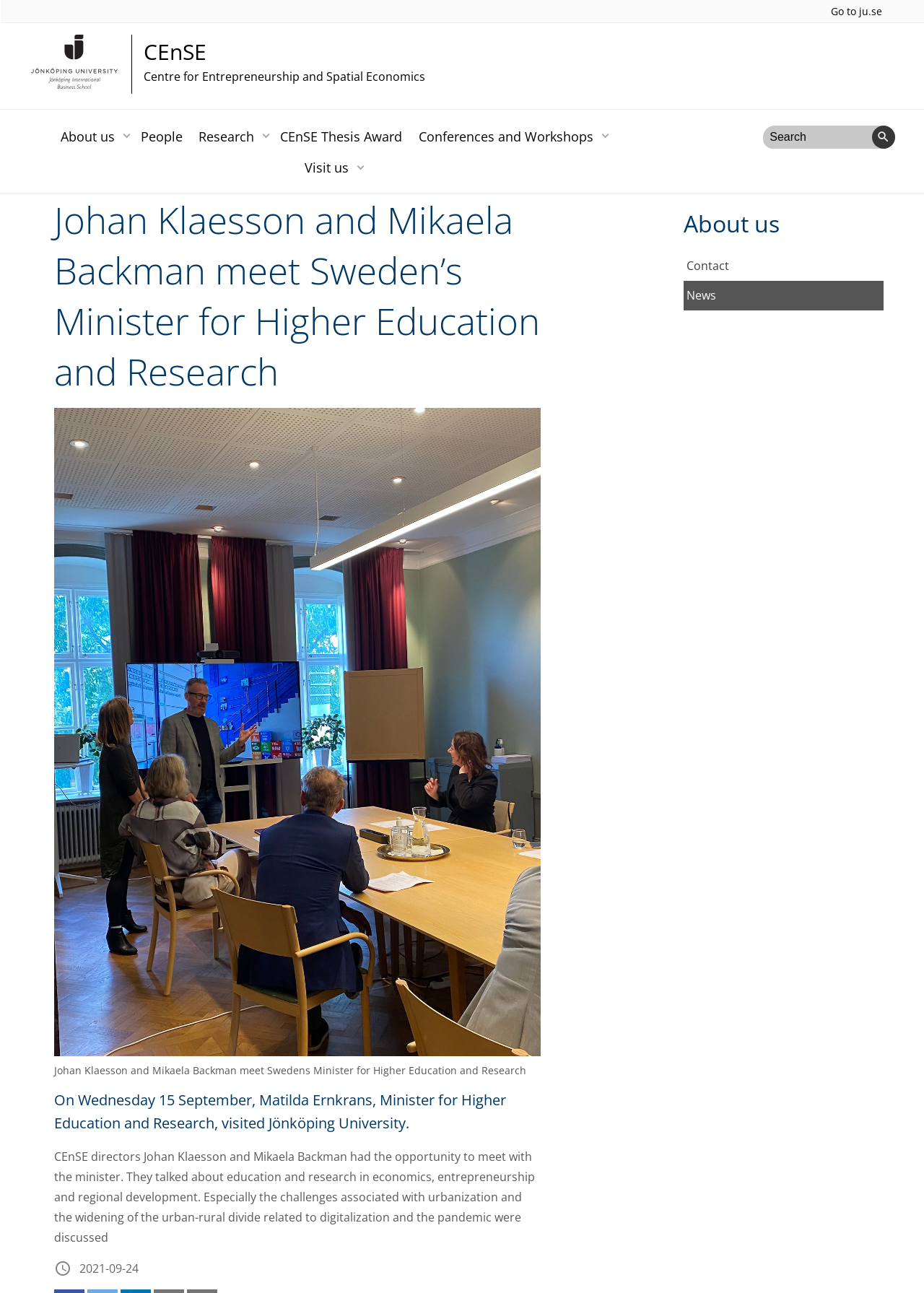Based on the element description "Conferences and Workshops", predict the bounding box coordinates of the UI element.

[0.453, 0.093, 0.642, 0.117]